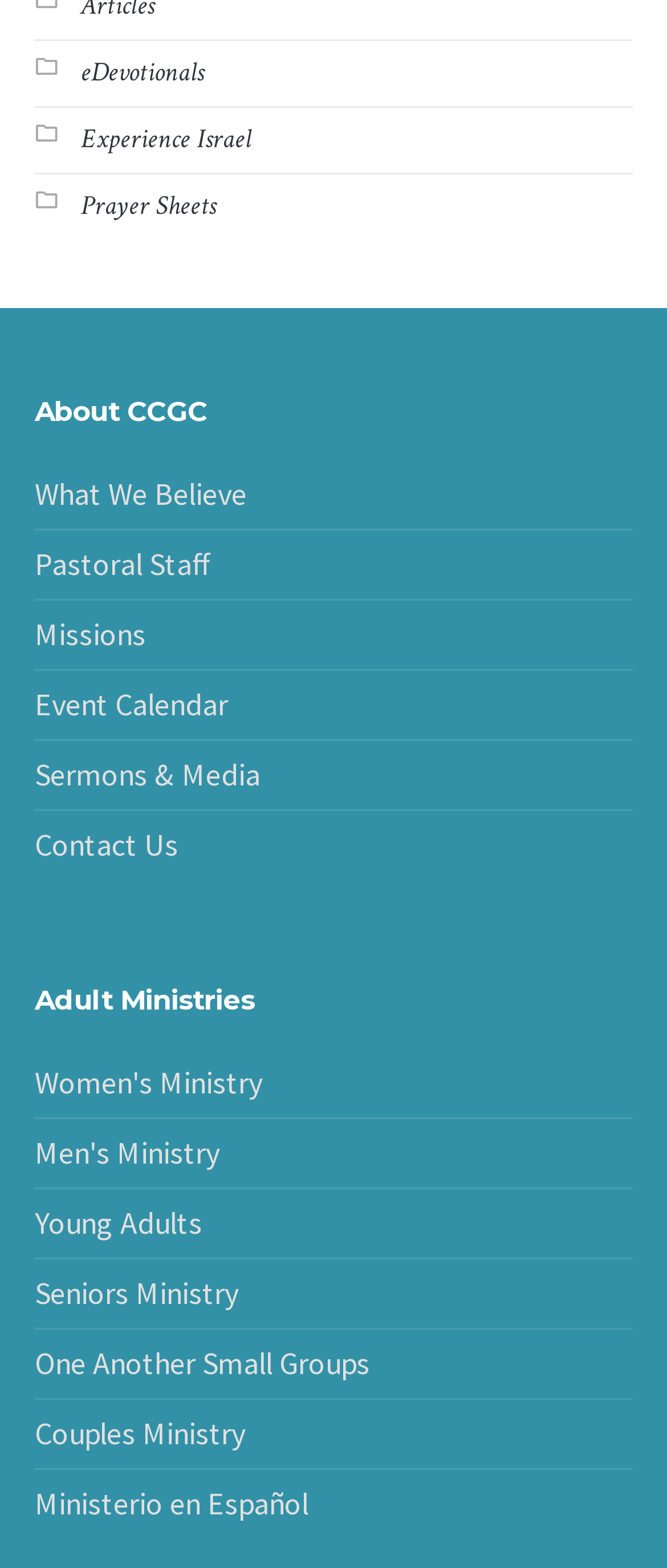Identify the bounding box of the UI element described as follows: "Event Calendar". Provide the coordinates as four float numbers in the range of 0 to 1 [left, top, right, bottom].

[0.052, 0.437, 0.342, 0.462]